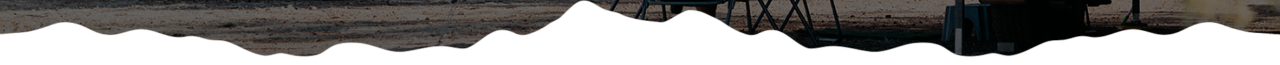What is the reputation of the Gemtree Caravan Park?
Refer to the image and provide a thorough answer to the question.

According to the caption, the Gemtree Caravan Park is known for being a '5 million star' destination, implying that it offers a unique and exceptional camping experience.